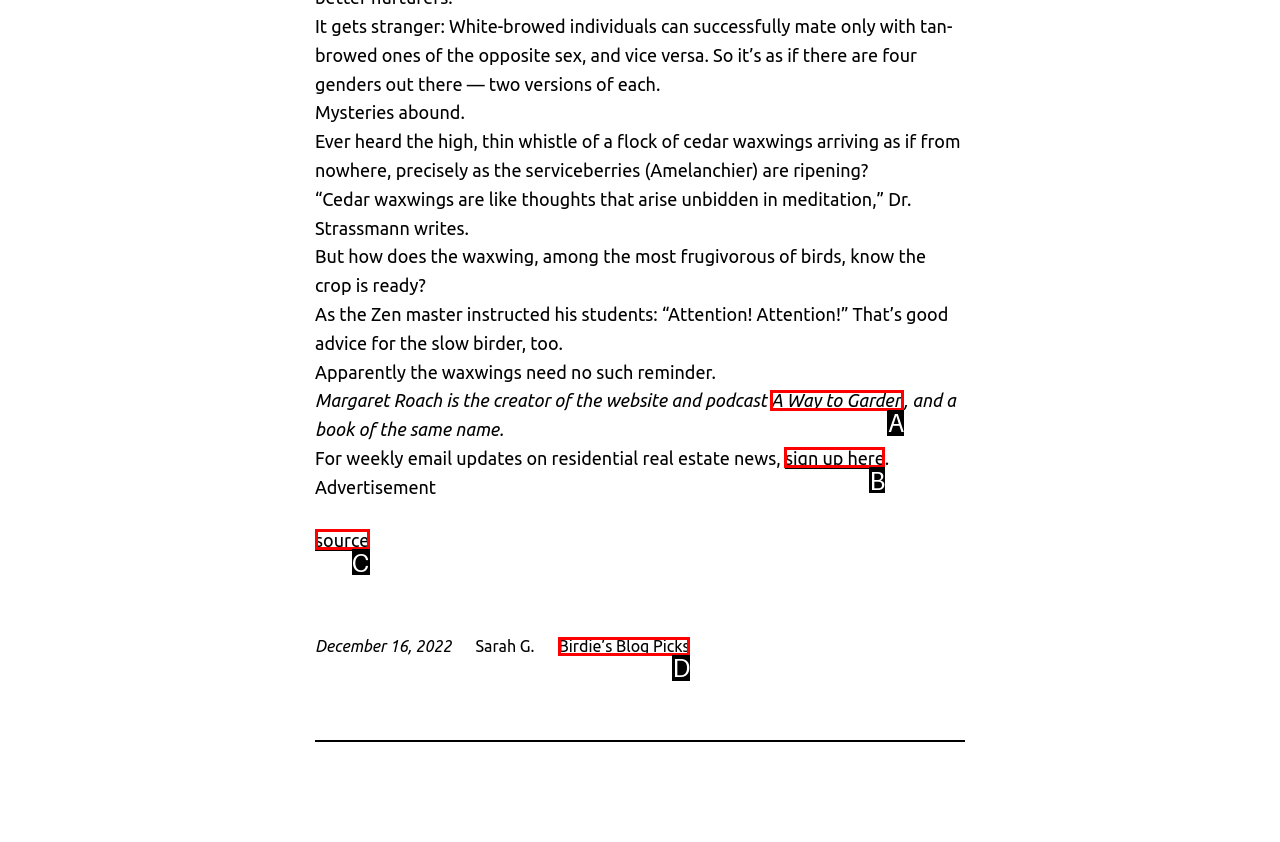Select the option that matches the description: source. Answer with the letter of the correct option directly.

C